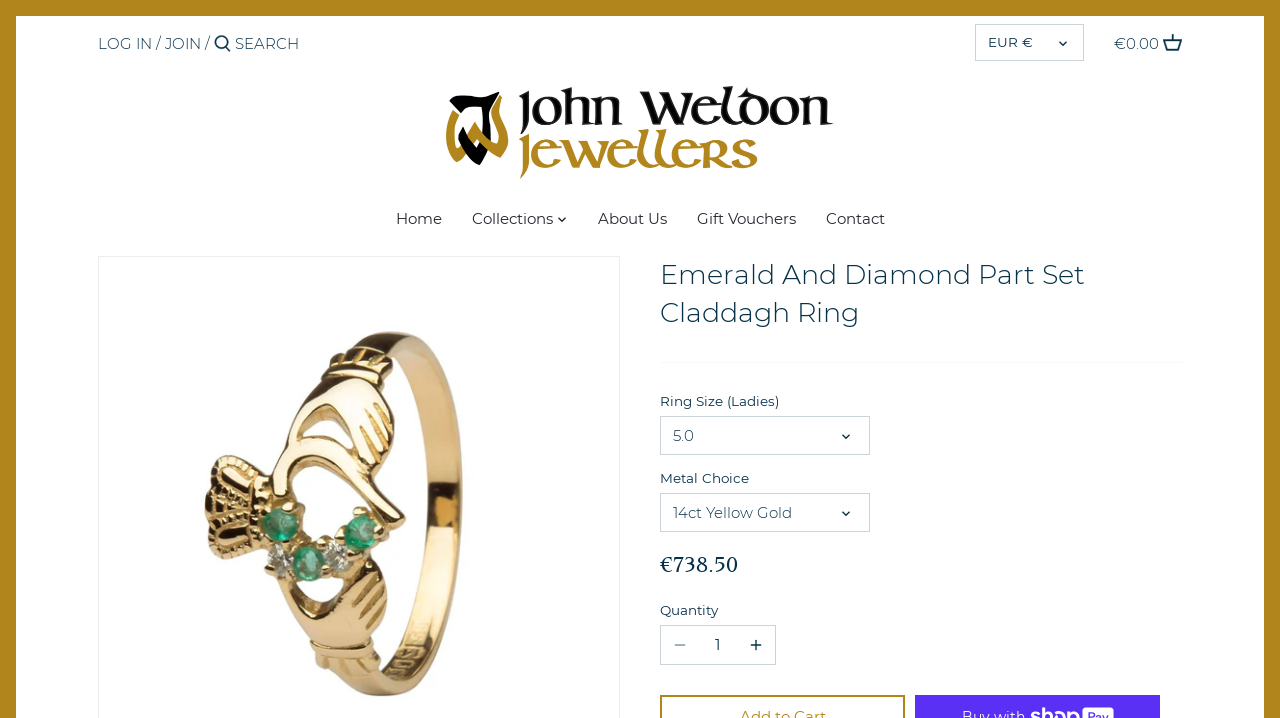Show the bounding box coordinates of the region that should be clicked to follow the instruction: "increase quantity."

[0.575, 0.872, 0.605, 0.925]